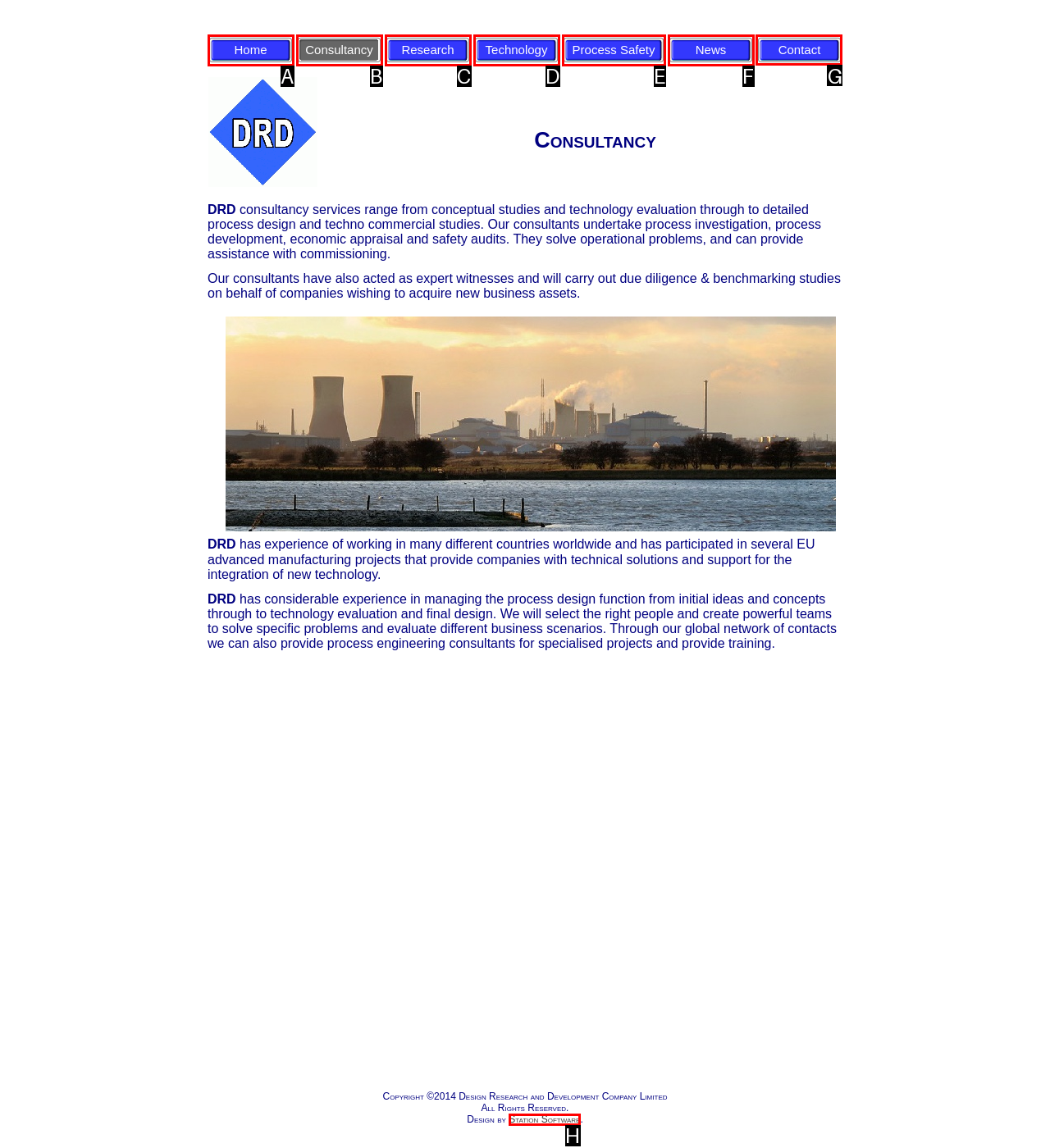Identify the HTML element to click to execute this task: contact the company Respond with the letter corresponding to the proper option.

G